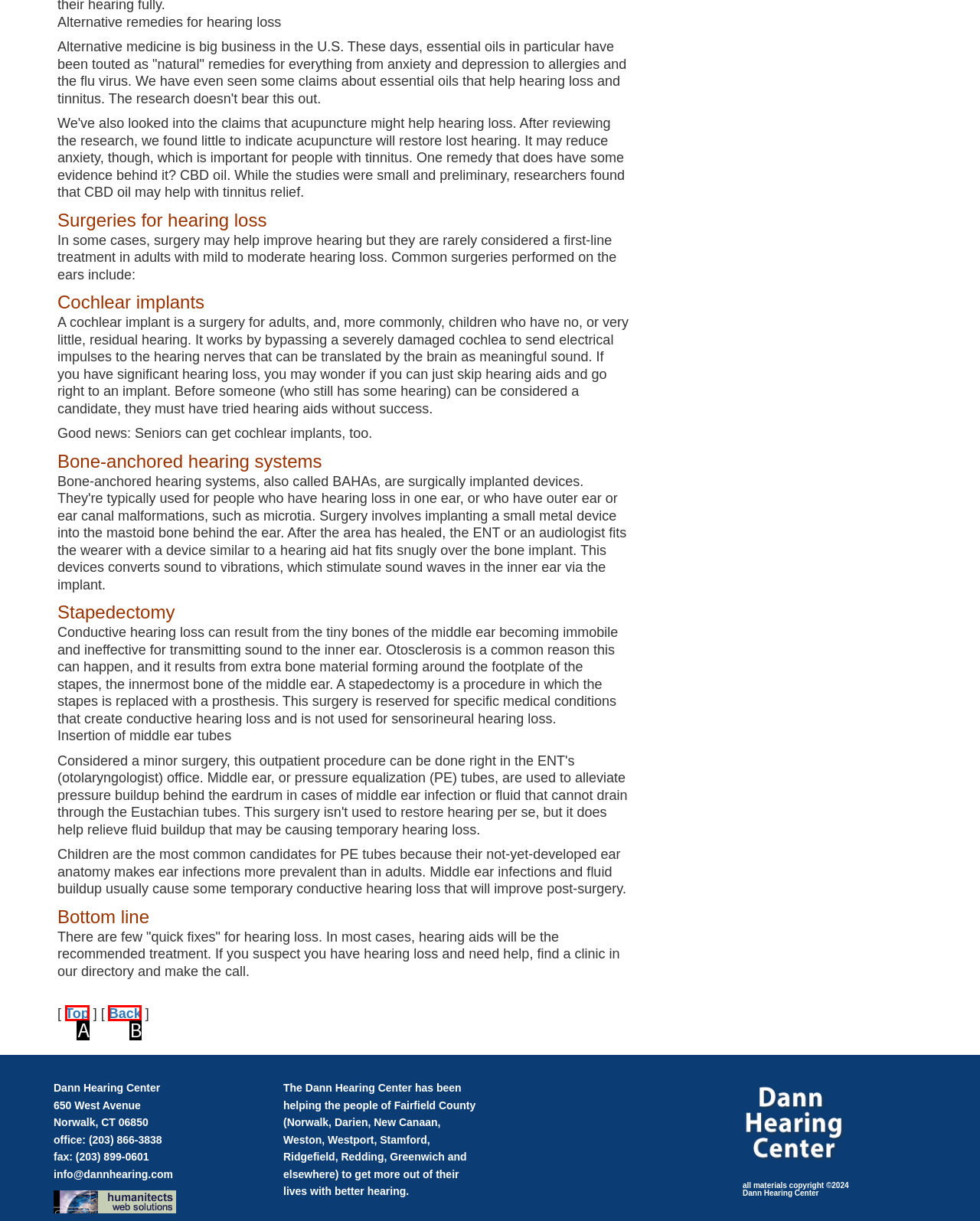Determine the HTML element that aligns with the description: Back
Answer by stating the letter of the appropriate option from the available choices.

B